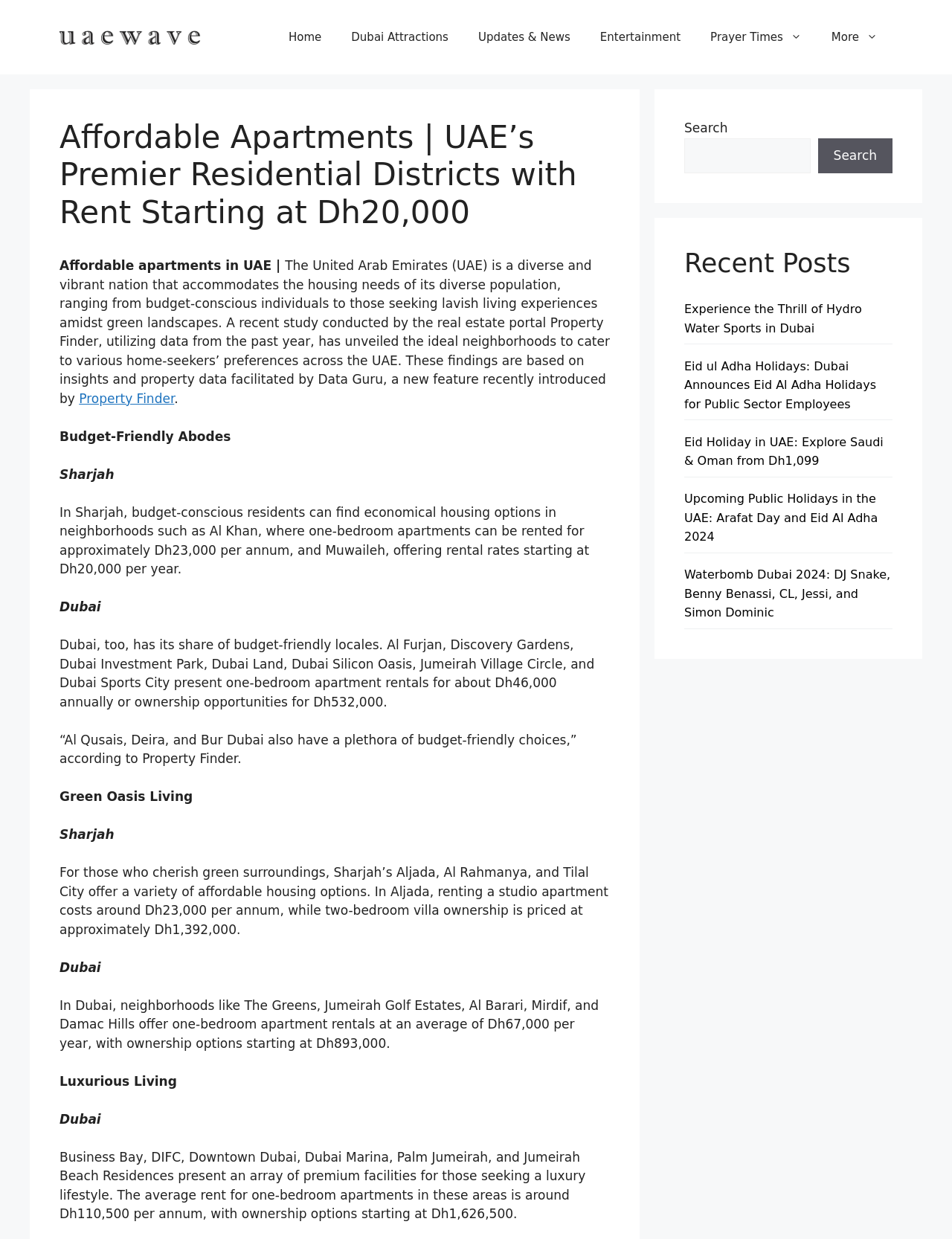What is the average rent for a one-bedroom apartment in Business Bay? Observe the screenshot and provide a one-word or short phrase answer.

Dh110,500